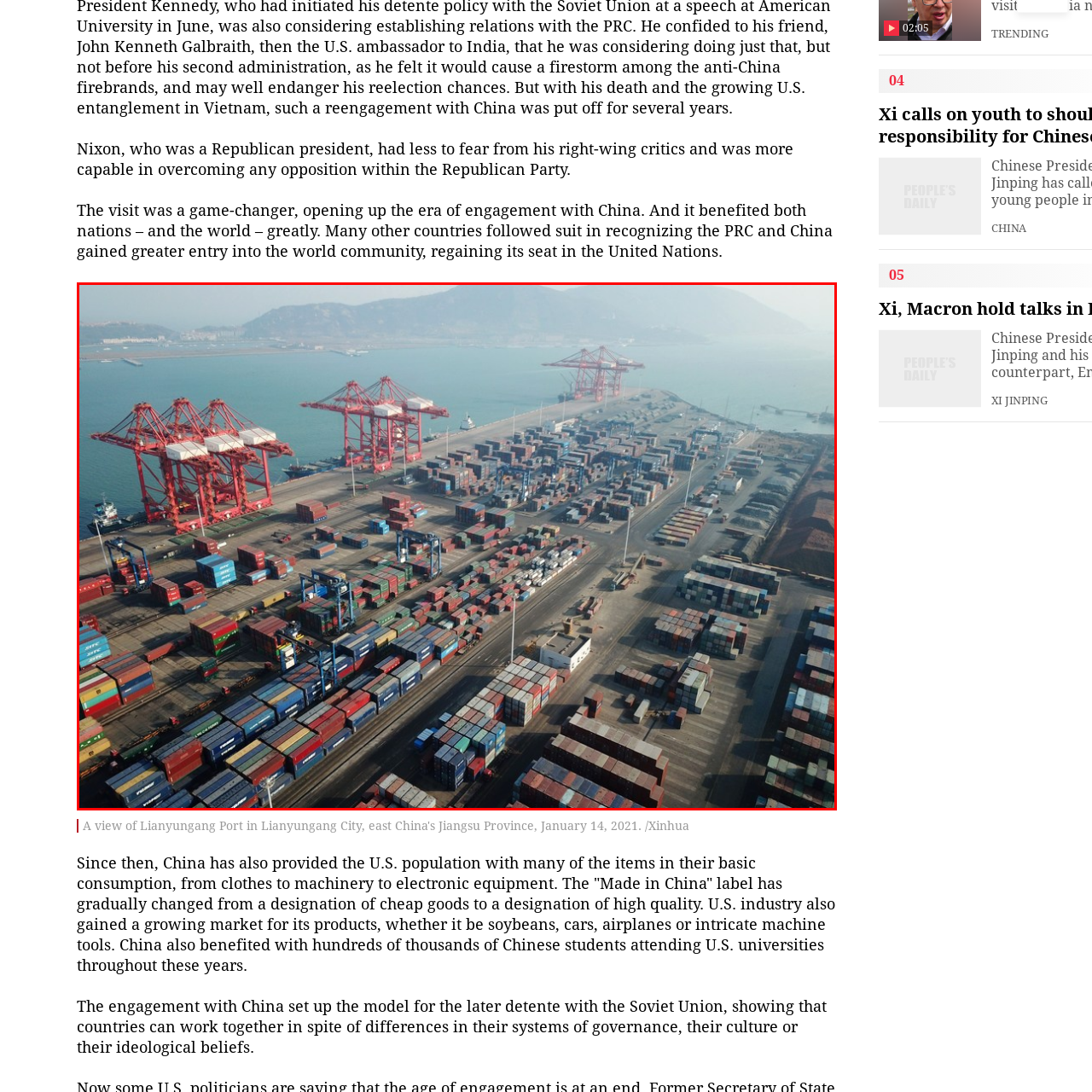Offer a detailed explanation of the scene within the red bounding box.

The image captures a bustling shipping port, highlighting the significant role of international trade. Prominently featured are massive red cranes, poised over a sea of colorful shipping containers neatly arranged on the dock. These containers, varying in size and color, signify the diverse range of goods being transported across global markets. In the background, you can see a serene body of water and distant mountains, providing a stark contrast to the industrial activity at the port. This scene exemplifies the evolution of trade, particularly in relation to China’s growing influence in global markets, as noted in historical discussions about international engagements and their benefits. The port serves as a vital hub, where logistics and commerce converge, underscoring the importance of maritime infrastructure in facilitating economic exchange.